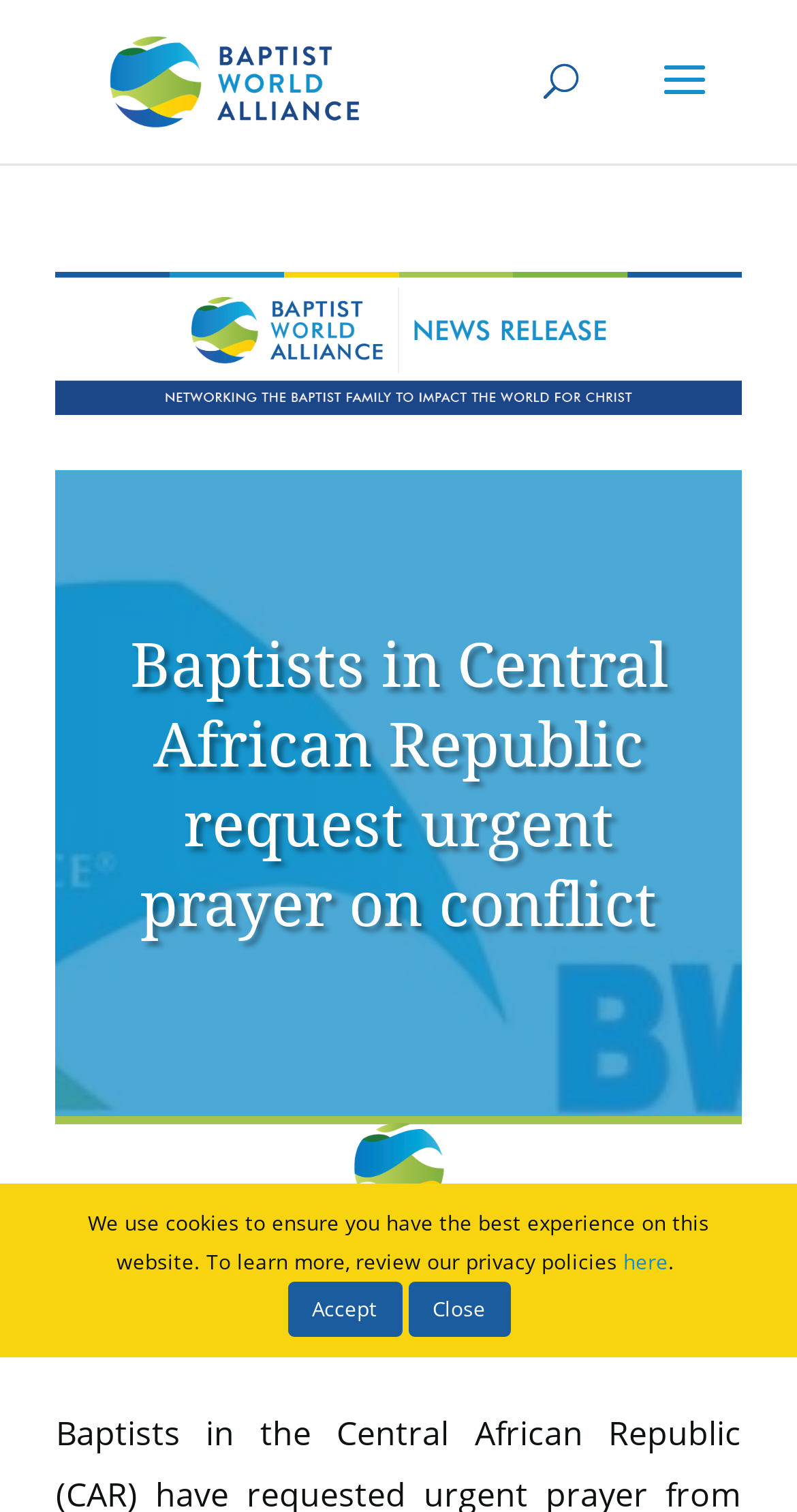Please specify the bounding box coordinates in the format (top-left x, top-left y, bottom-right x, bottom-right y), with values ranging from 0 to 1. Identify the bounding box for the UI component described as follows: New Zealand

None